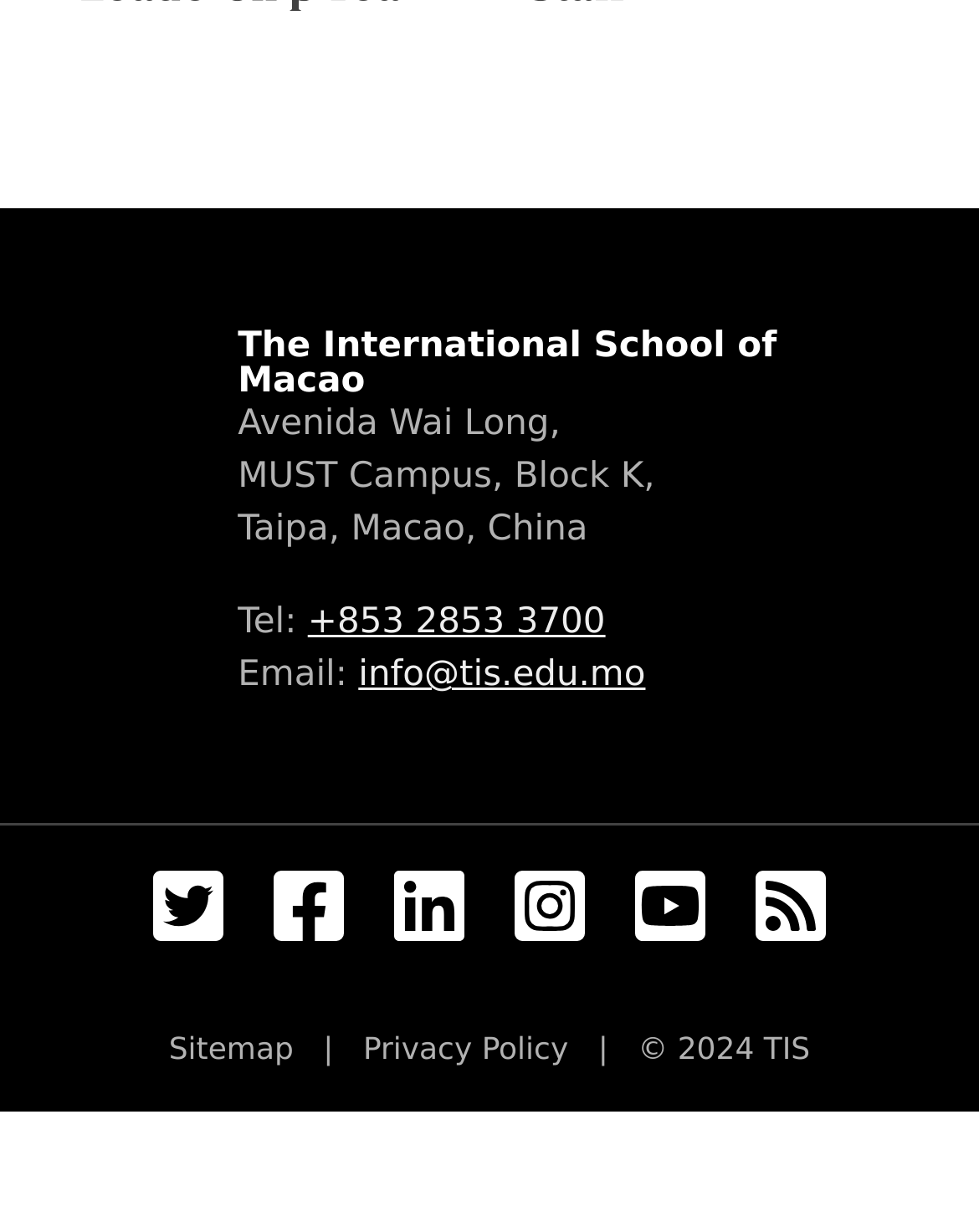Indicate the bounding box coordinates of the element that needs to be clicked to satisfy the following instruction: "Call the school". The coordinates should be four float numbers between 0 and 1, i.e., [left, top, right, bottom].

[0.314, 0.49, 0.618, 0.522]